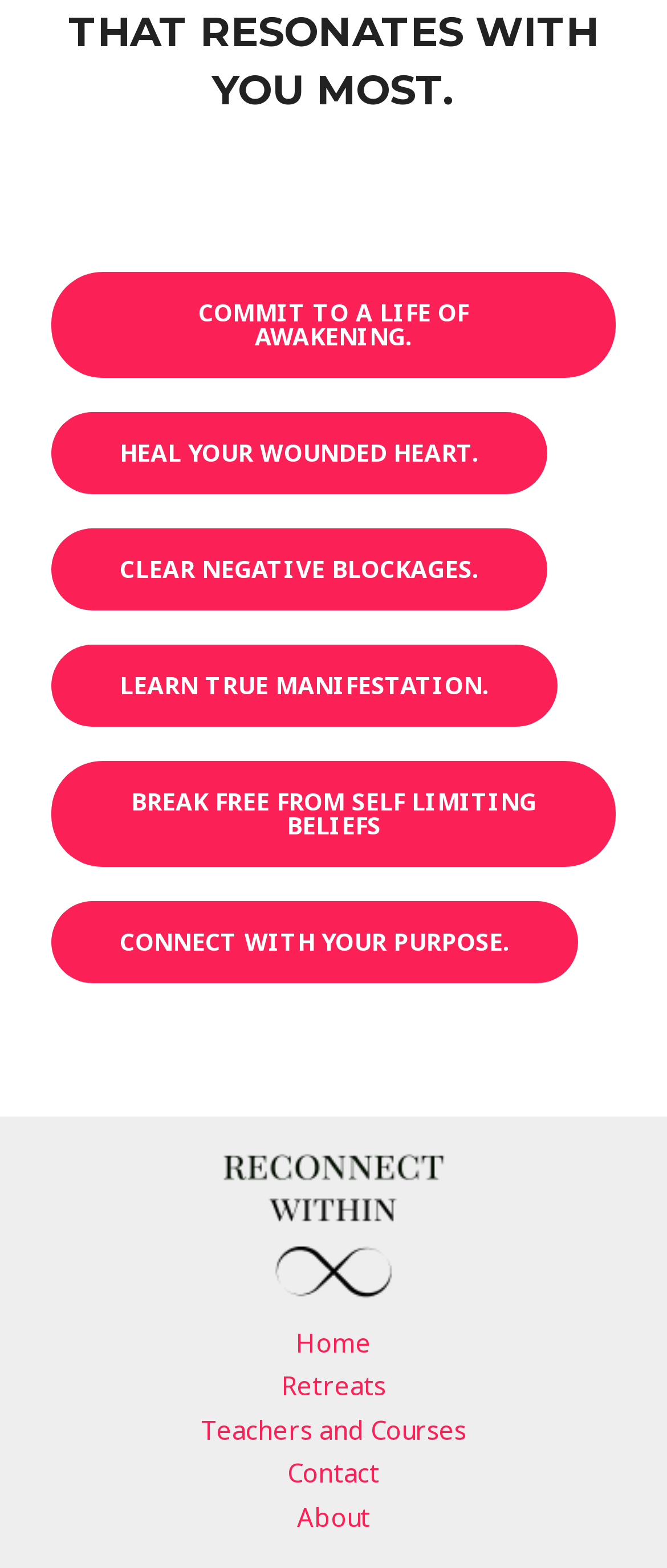How many links are in the navigation section?
Answer the question in as much detail as possible.

I counted the number of links in the navigation section, which are 'Home', 'Retreats', 'Teachers and Courses', 'Contact', and 'About', and found that there are 5 links.